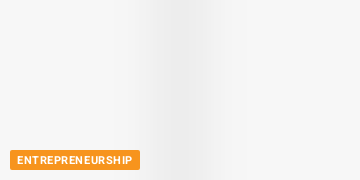Answer the question below with a single word or a brief phrase: 
What is the background color?

Light gray